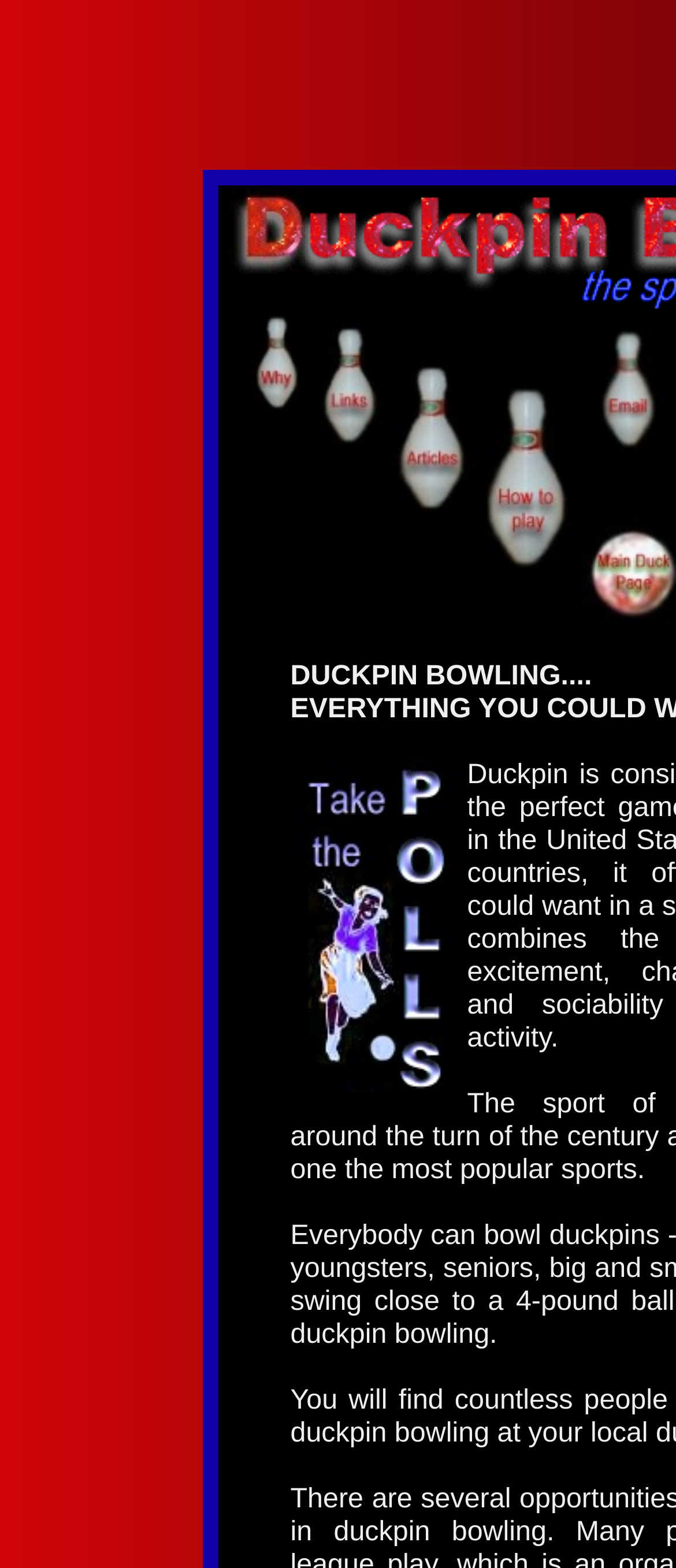Predict the bounding box of the UI element based on this description: "alt="Why this site" name="image9"".

[0.327, 0.257, 0.44, 0.274]